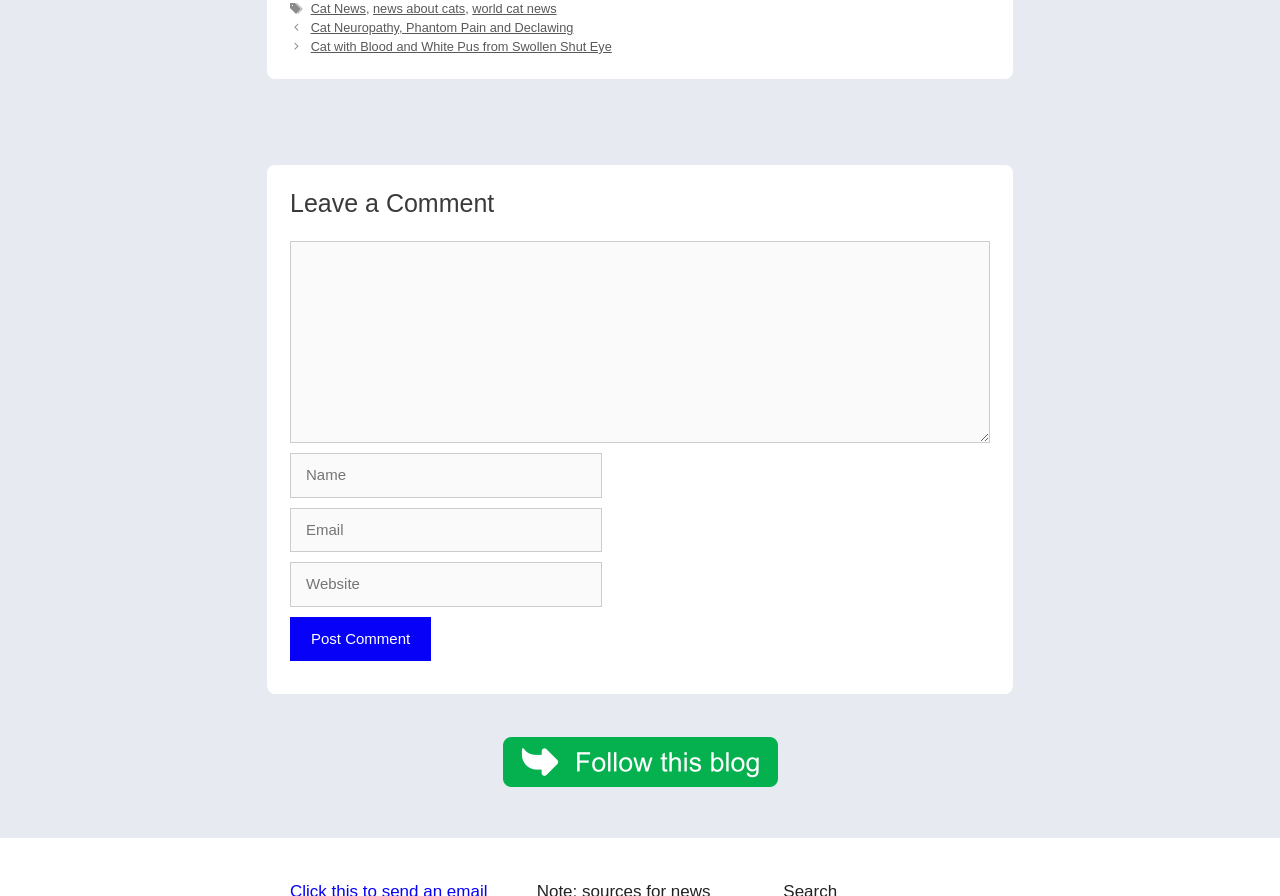What is the purpose of the 'Leave a Comment' section?
Please interpret the details in the image and answer the question thoroughly.

The 'Leave a Comment' section is located at the bottom of the page with a bounding box of [0.227, 0.21, 0.773, 0.247]. It contains a textbox for the comment, and fields for name, email, and website. The purpose of this section is to allow users to leave a comment on the webpage.